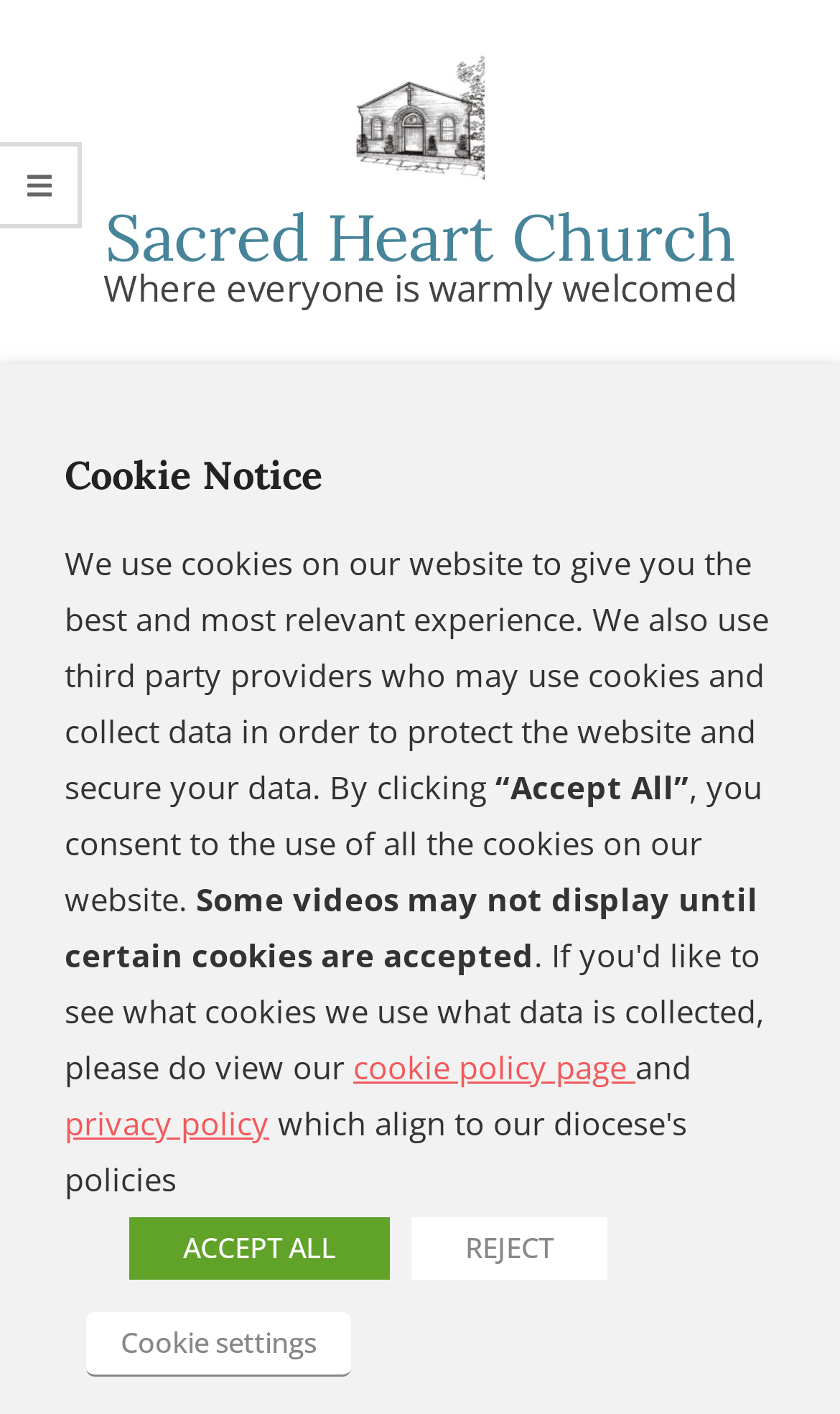Please identify the coordinates of the bounding box that should be clicked to fulfill this instruction: "Click on Cookie settings button".

[0.103, 0.928, 0.418, 0.974]